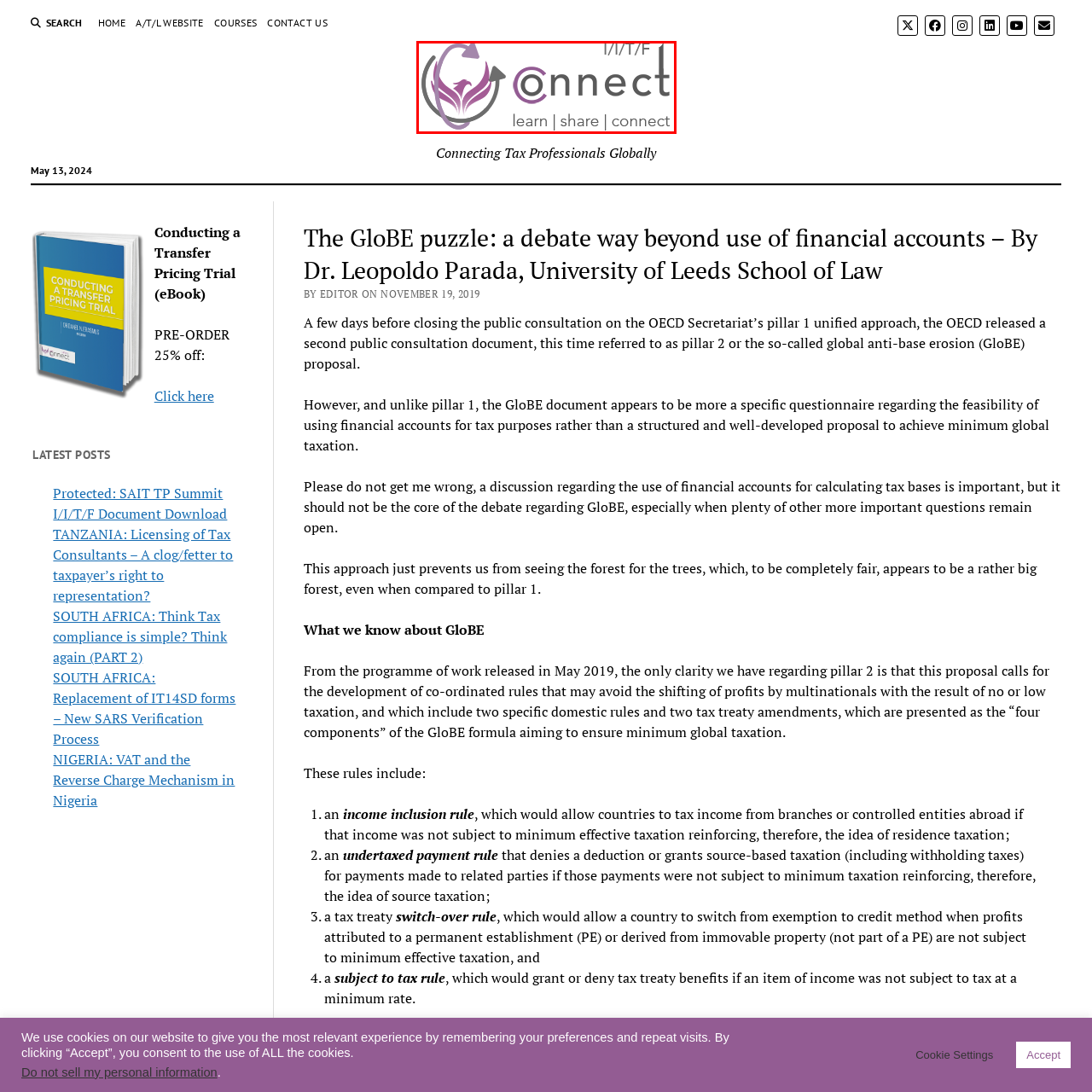Examine the area within the red bounding box and answer the following question using a single word or phrase:
What does the tagline 'learn | share | connect' emphasize?

fostering communication and collaboration